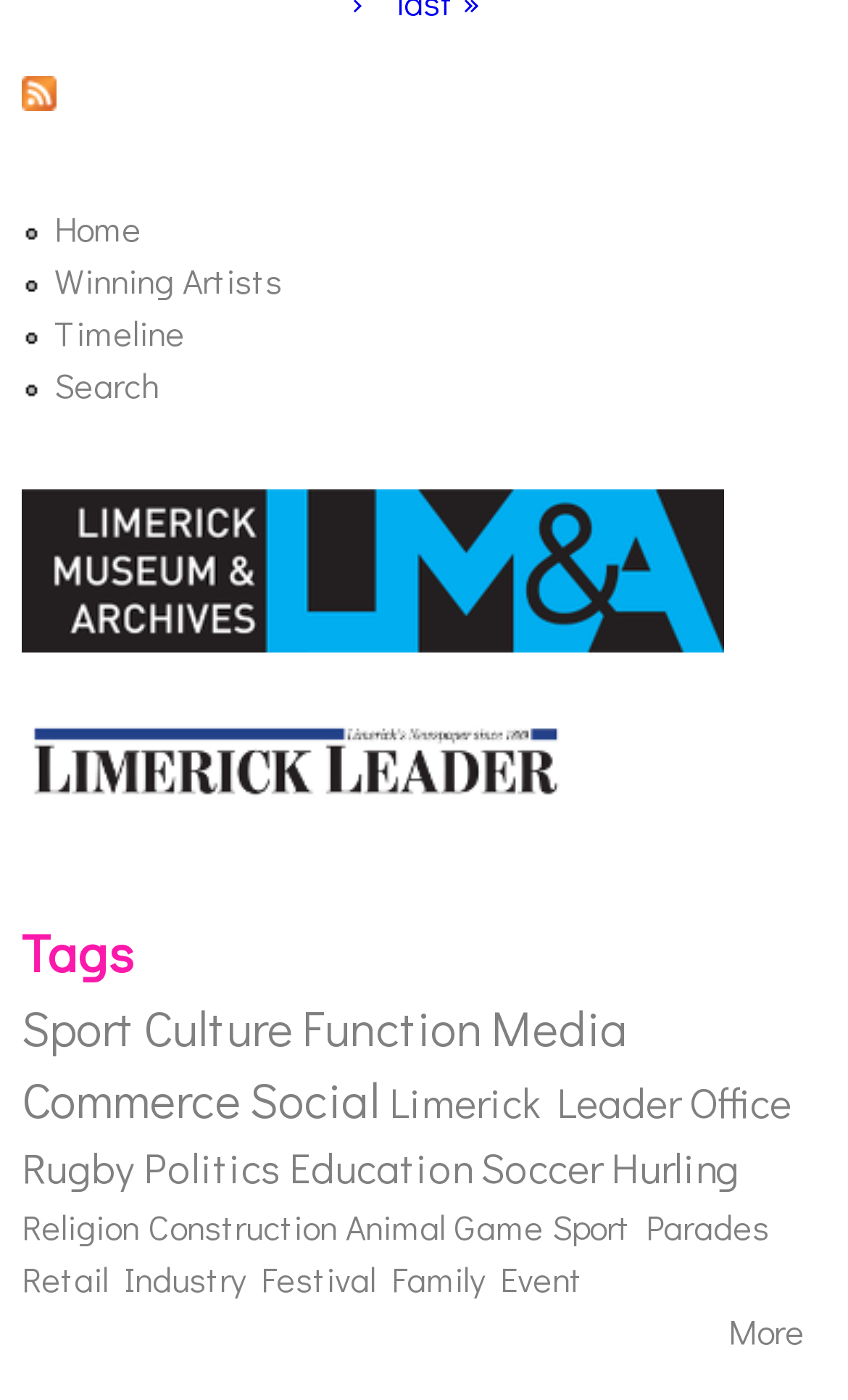Please reply to the following question with a single word or a short phrase:
What is the last tag listed on the webpage?

Parades